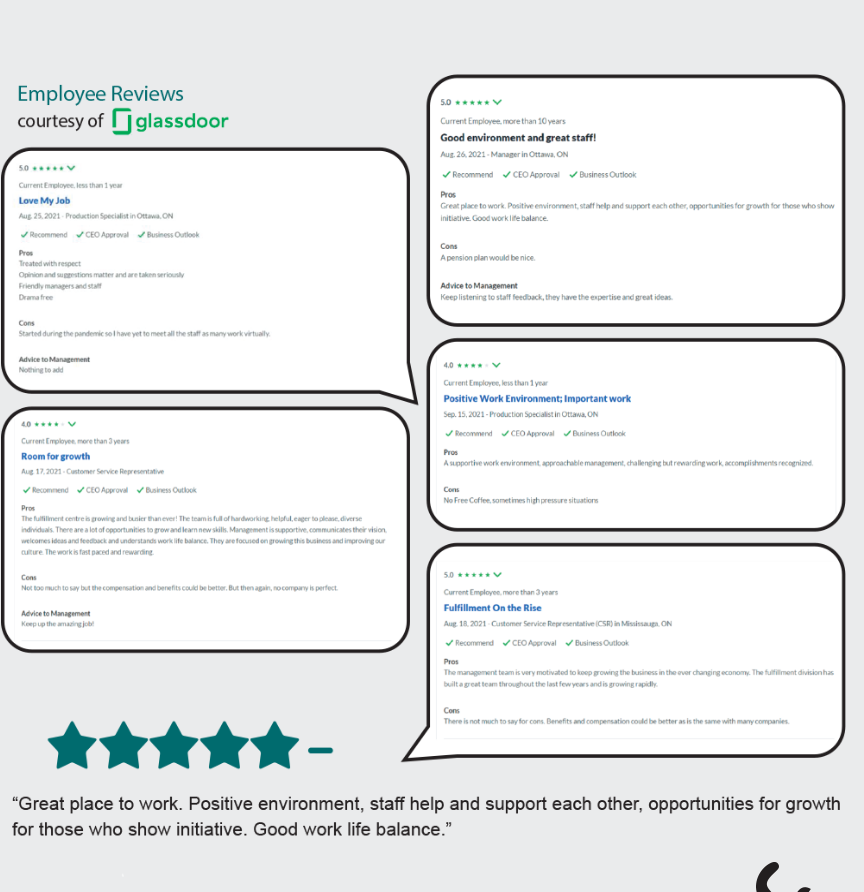What is a common theme across the employee reviews?
Refer to the image and give a detailed answer to the question.

A common theme across the employee reviews is the organization's commitment to fostering a positive atmosphere, as mentioned in multiple reviews, including the highlighted quote that expresses gratitude for the overall positive environment and work-life balance.